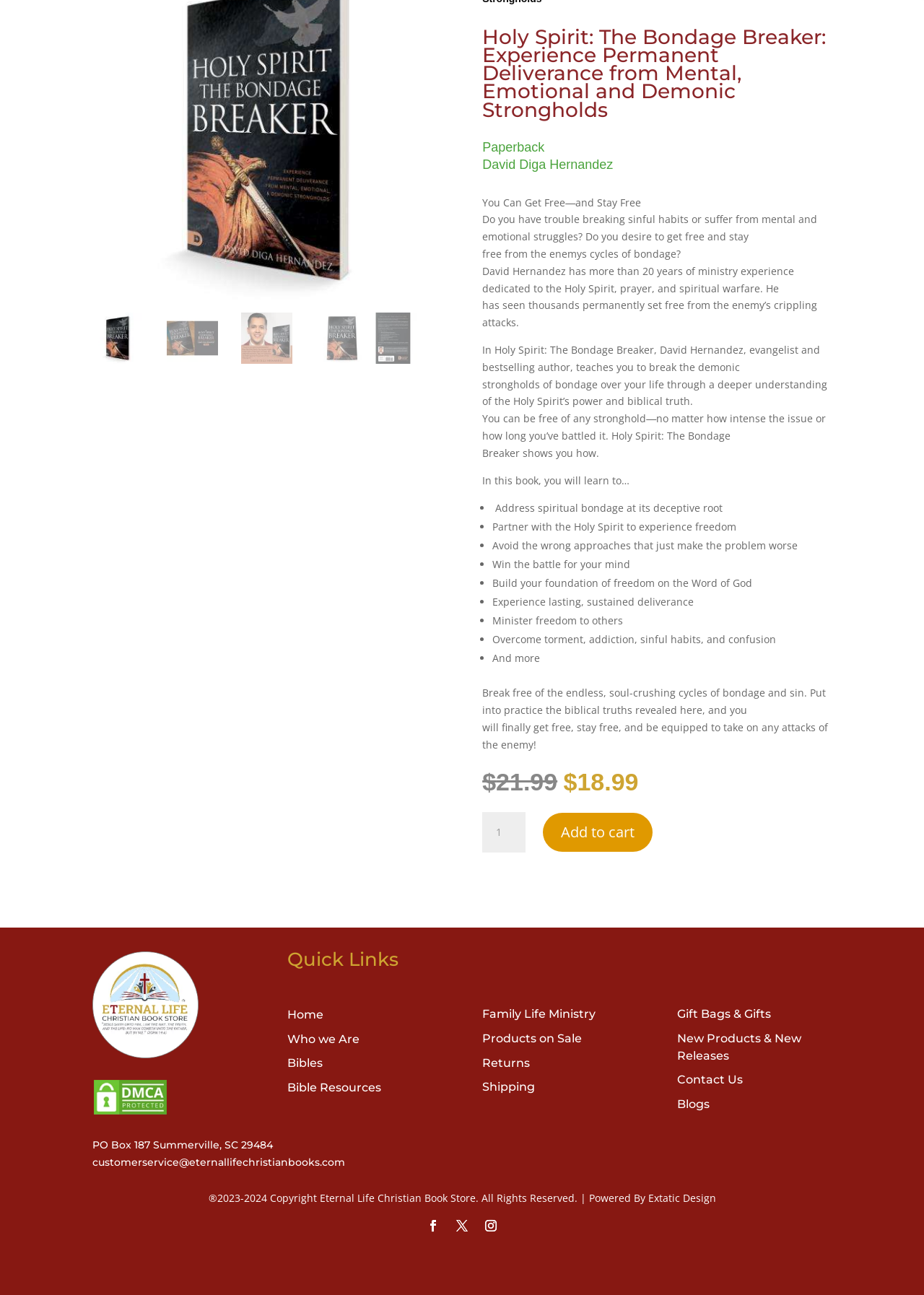Please give a one-word or short phrase response to the following question: 
What is the title of the book?

Holy Spirit: The Bondage Breaker